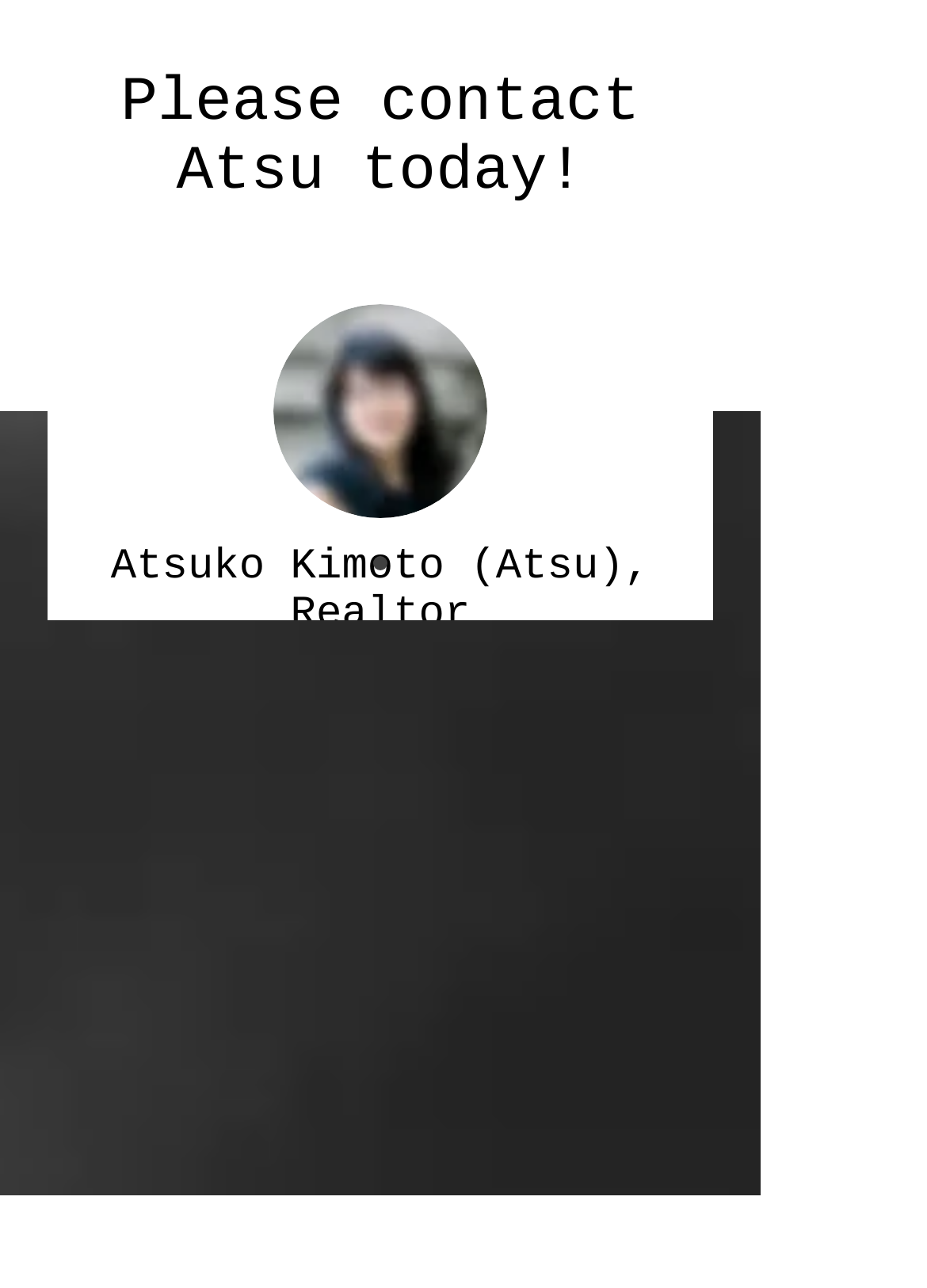What is the name of the Realtor?
Look at the screenshot and respond with one word or a short phrase.

Atsuko Kimoto